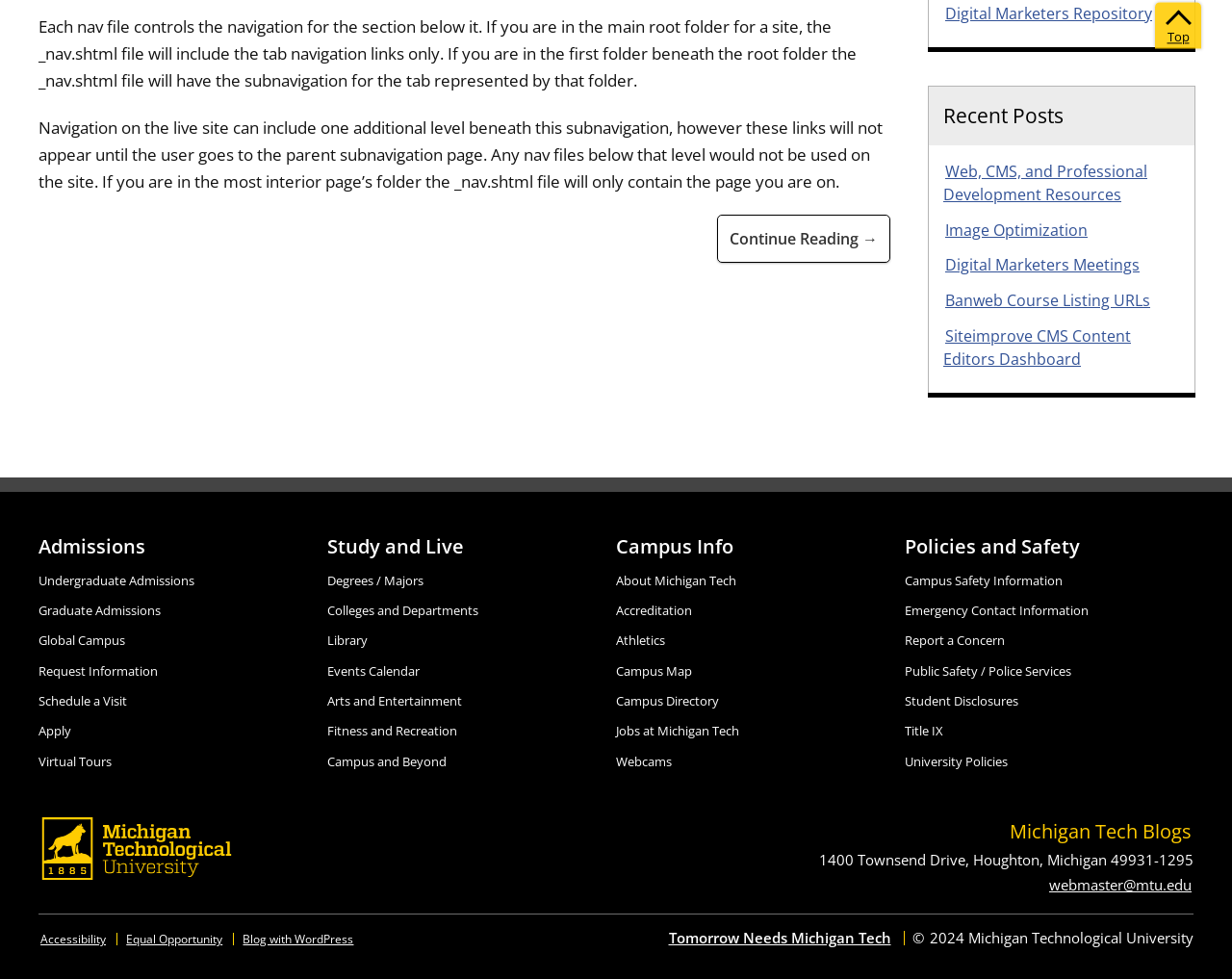Please find and report the bounding box coordinates of the element to click in order to perform the following action: "Contact the webmaster". The coordinates should be expressed as four float numbers between 0 and 1, in the format [left, top, right, bottom].

[0.85, 0.895, 0.969, 0.914]